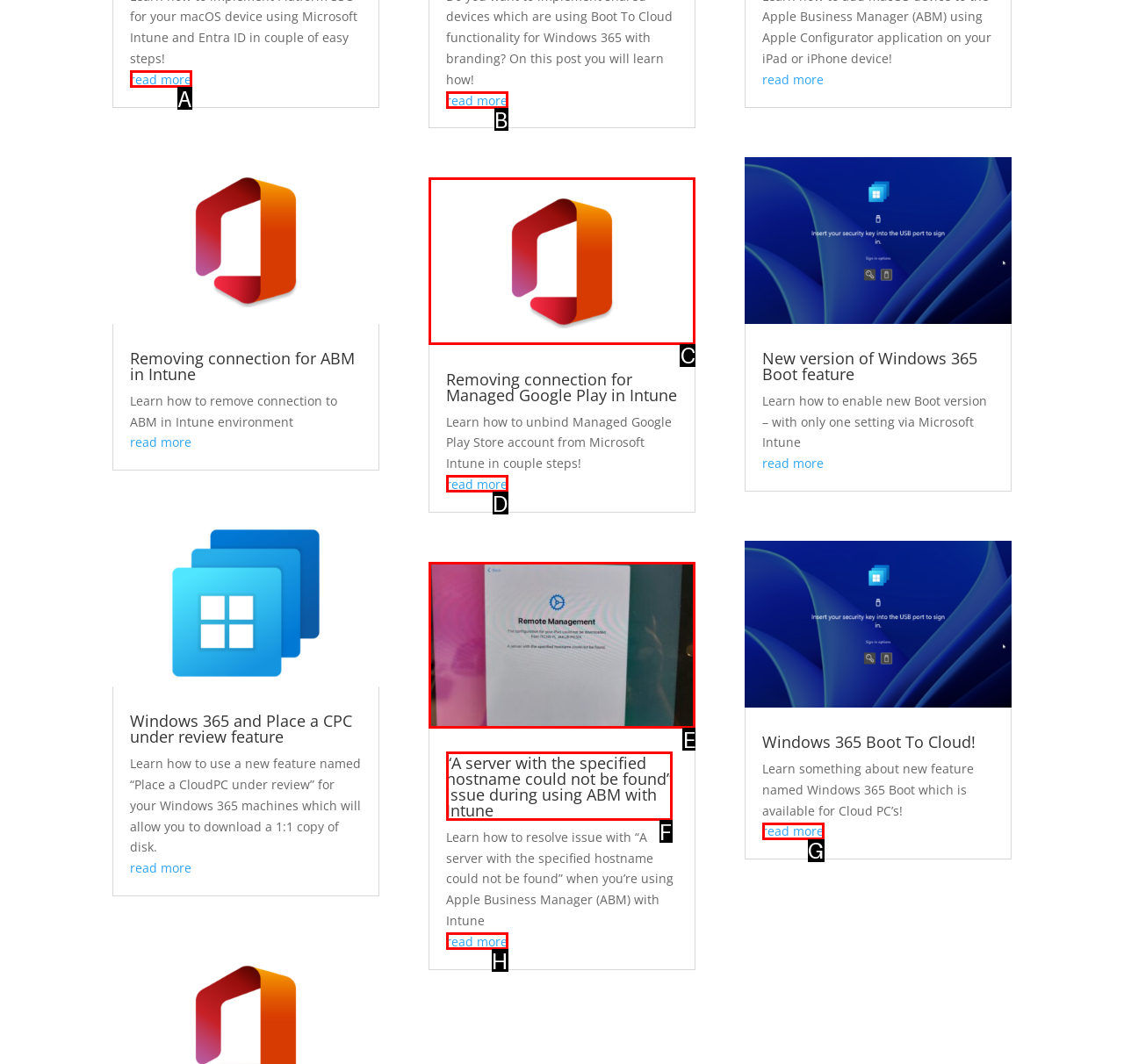Based on the description: read more, select the HTML element that best fits. Reply with the letter of the correct choice from the options given.

A